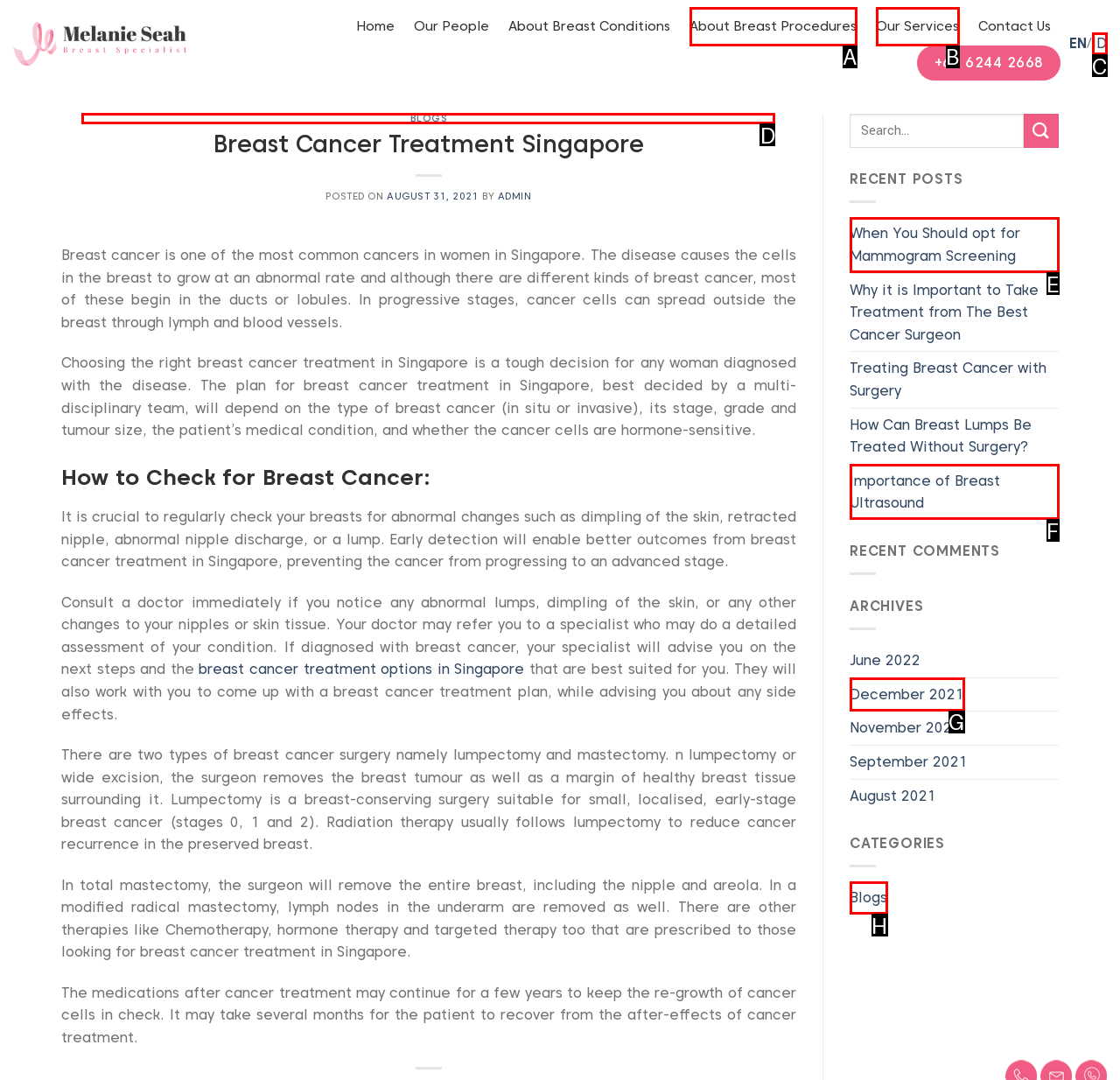Identify which lettered option to click to carry out the task: Visit Amazon. Provide the letter as your answer.

None